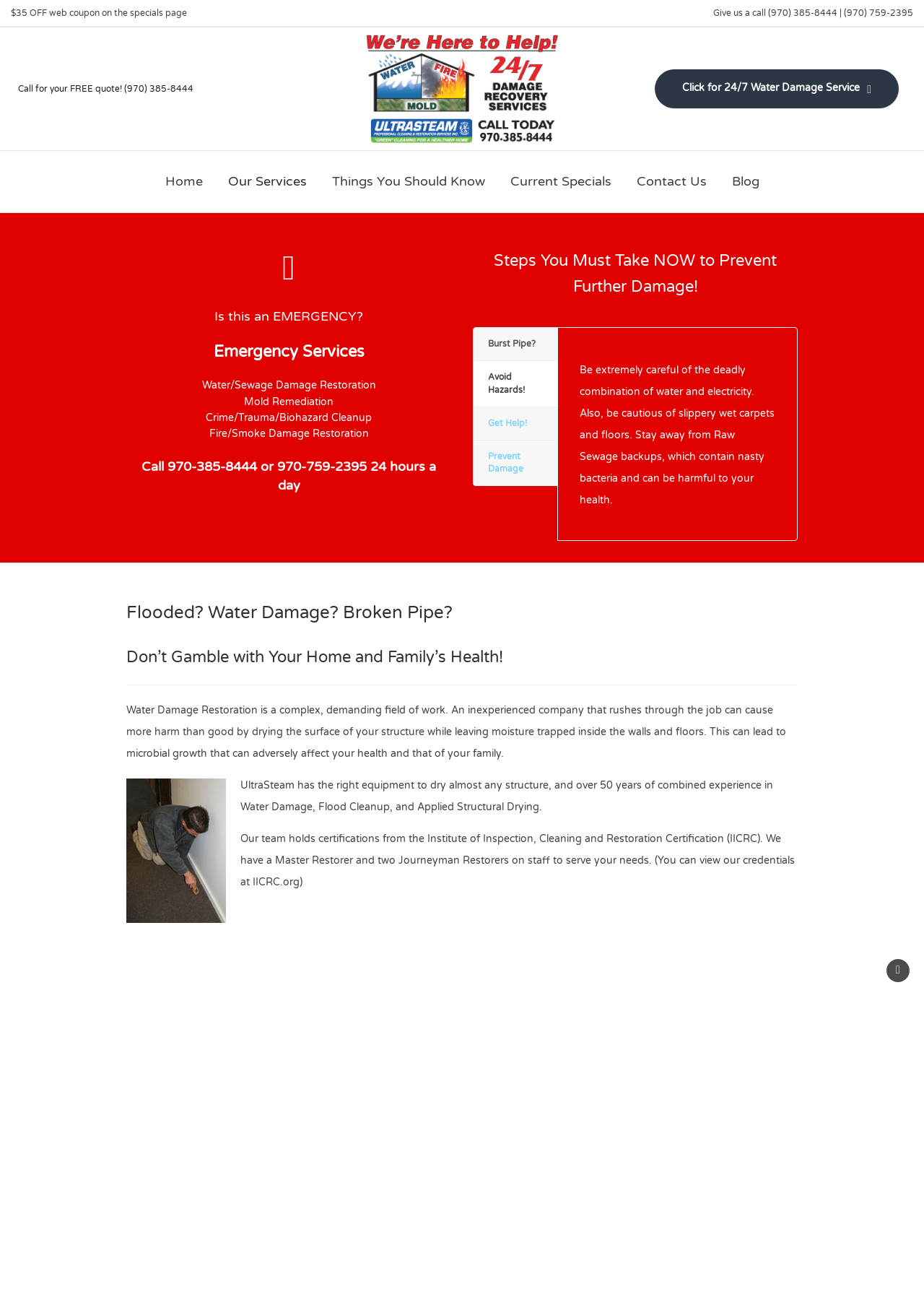Please identify the bounding box coordinates of the clickable area that will fulfill the following instruction: "Click for 24/7 Water Damage Service". The coordinates should be in the format of four float numbers between 0 and 1, i.e., [left, top, right, bottom].

[0.709, 0.053, 0.973, 0.083]